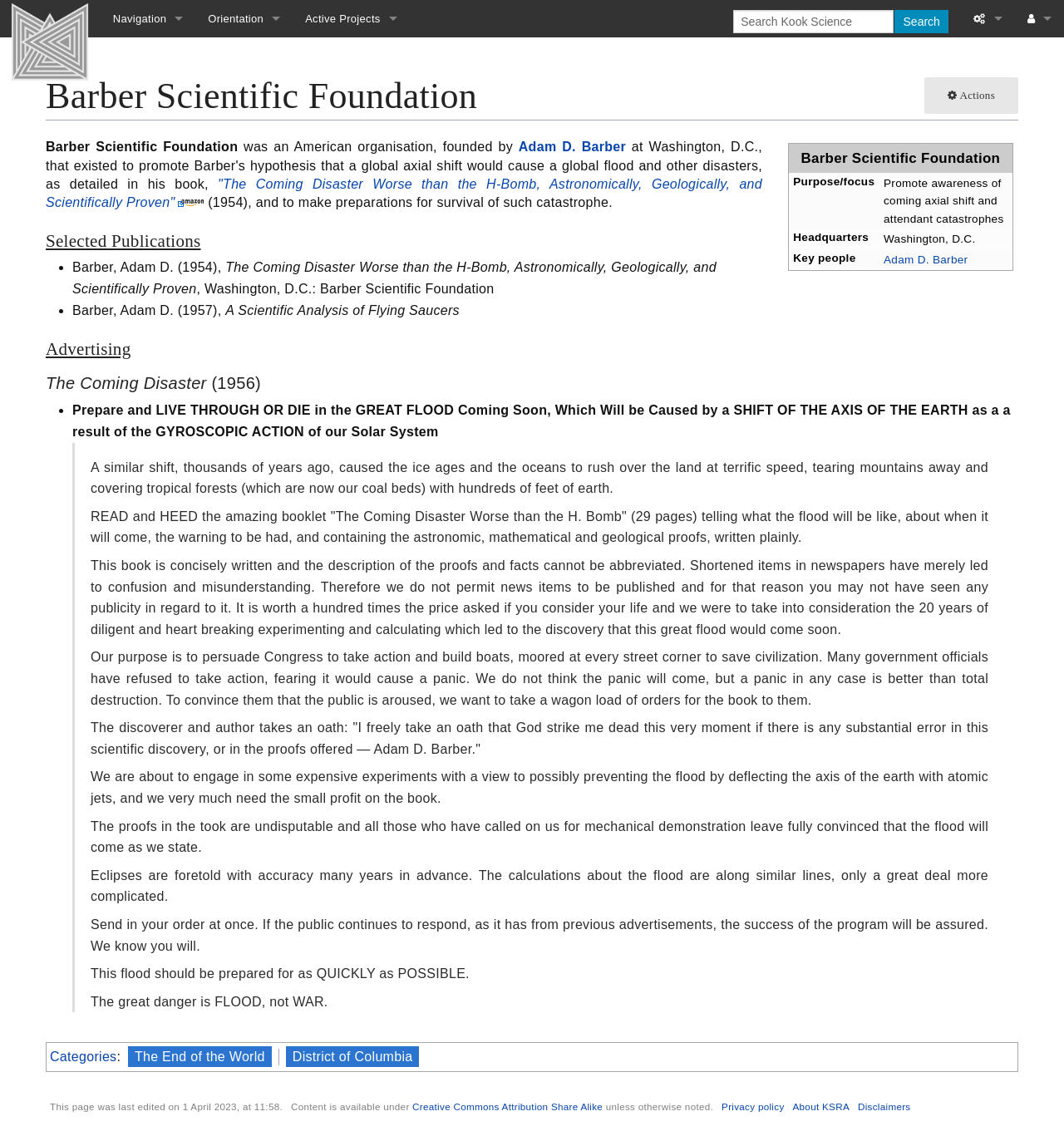Mark the bounding box of the element that matches the following description: "Fold types".

None